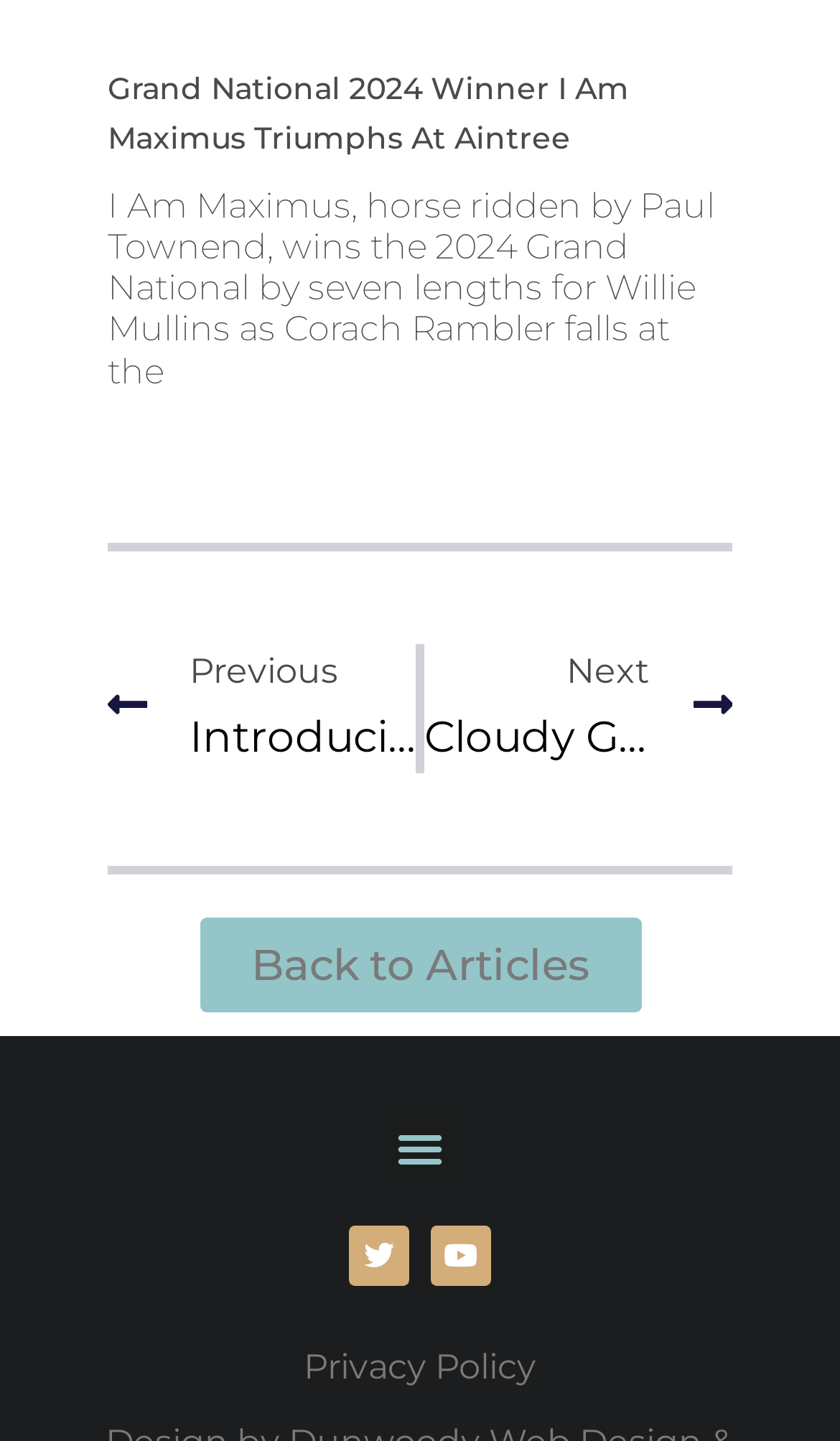Can you show the bounding box coordinates of the region to click on to complete the task described in the instruction: "Go to the next article"?

[0.505, 0.447, 0.872, 0.537]